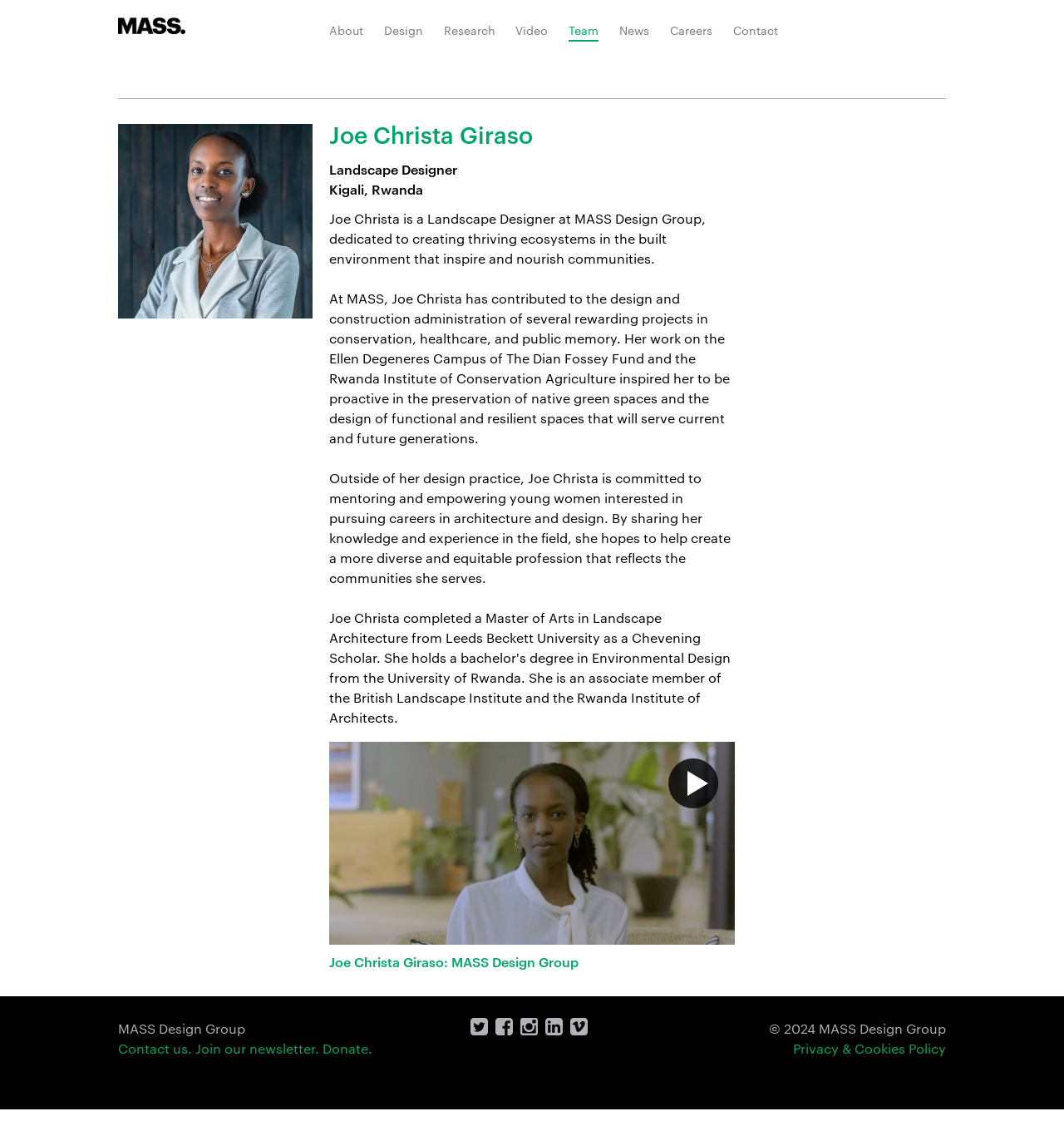Bounding box coordinates should be provided in the format (top-left x, top-left y, bottom-right x, bottom-right y) with all values between 0 and 1. Identify the bounding box for this UI element: Contact us.

[0.111, 0.919, 0.18, 0.935]